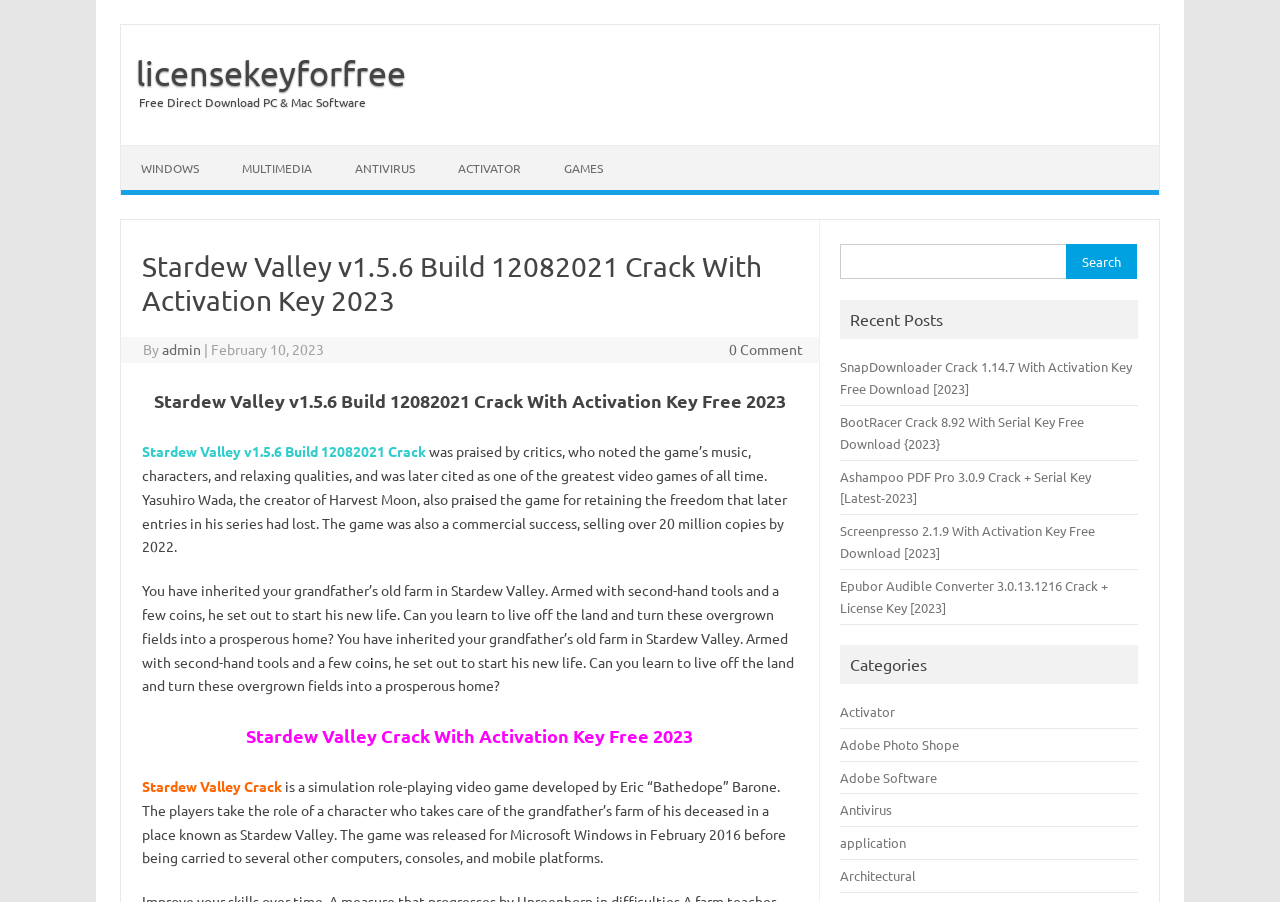Find the bounding box coordinates for the area you need to click to carry out the instruction: "View the 'Stardew Valley v1.5.6 Build 12082021 Crack With Activation Key 2023' post". The coordinates should be four float numbers between 0 and 1, indicated as [left, top, right, bottom].

[0.111, 0.277, 0.623, 0.352]